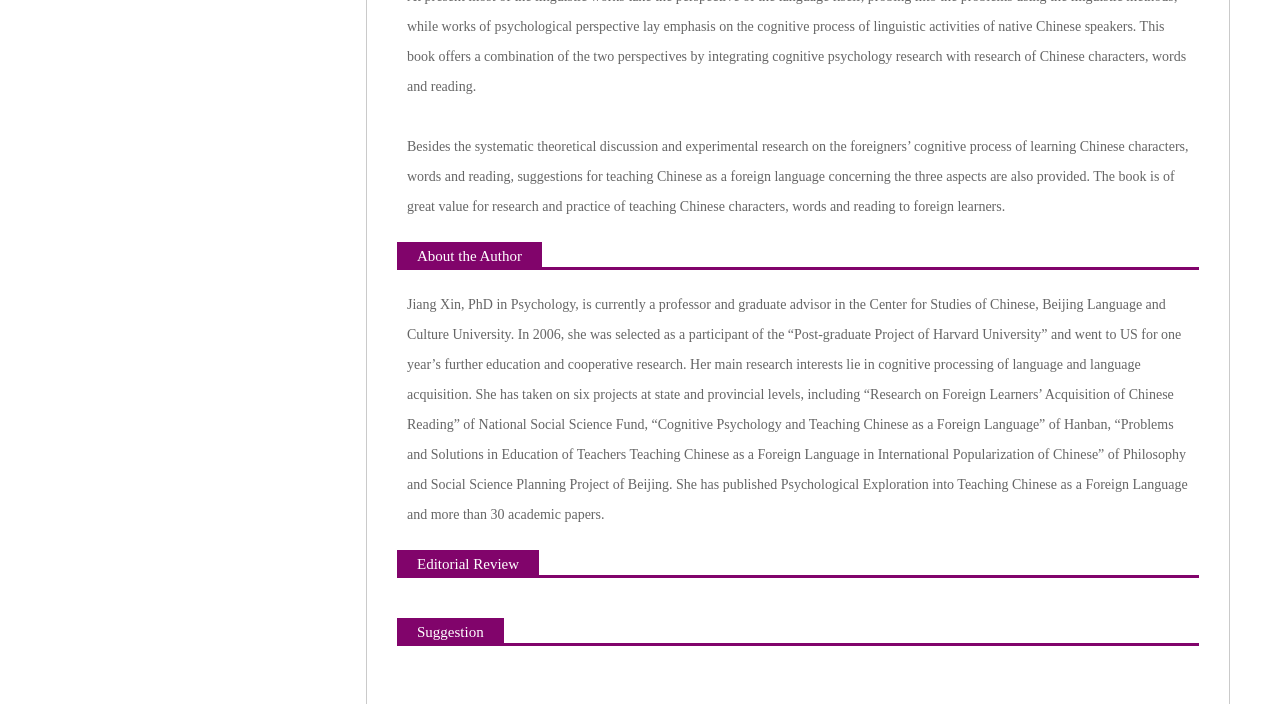How many links are there under 'Distribution in China'?
Answer the question with as much detail as you can, using the image as a reference.

Under the 'Distribution in China' section, there are 5 links: 'Beijing & Tianjin', 'North', 'South', 'Online Bookstore', and 'Online Booksellers'. These links are located vertically below the 'Distribution in China' link, with their bounding box coordinates indicating their relative positions.